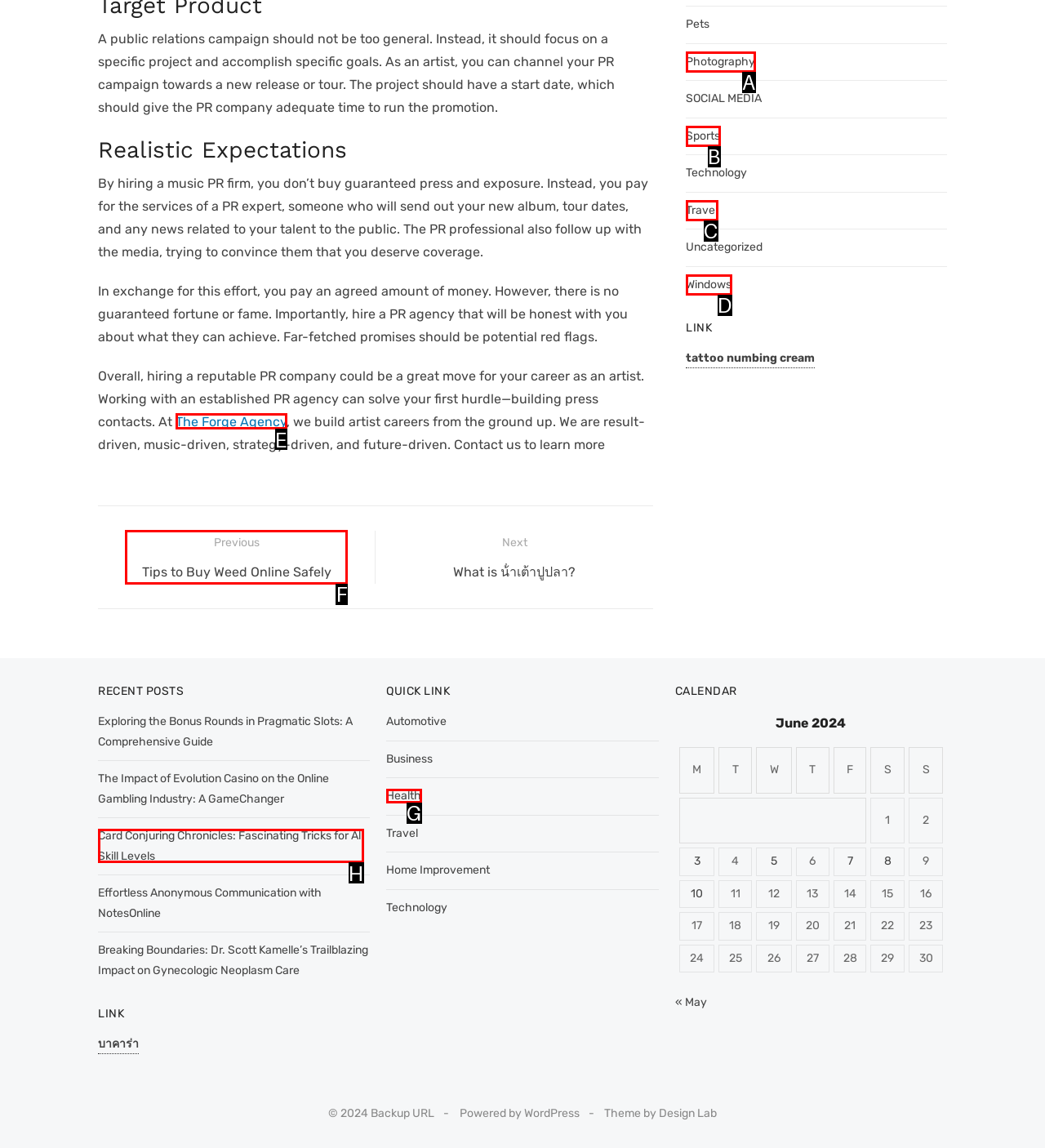Identify which HTML element matches the description: Windows
Provide your answer in the form of the letter of the correct option from the listed choices.

D